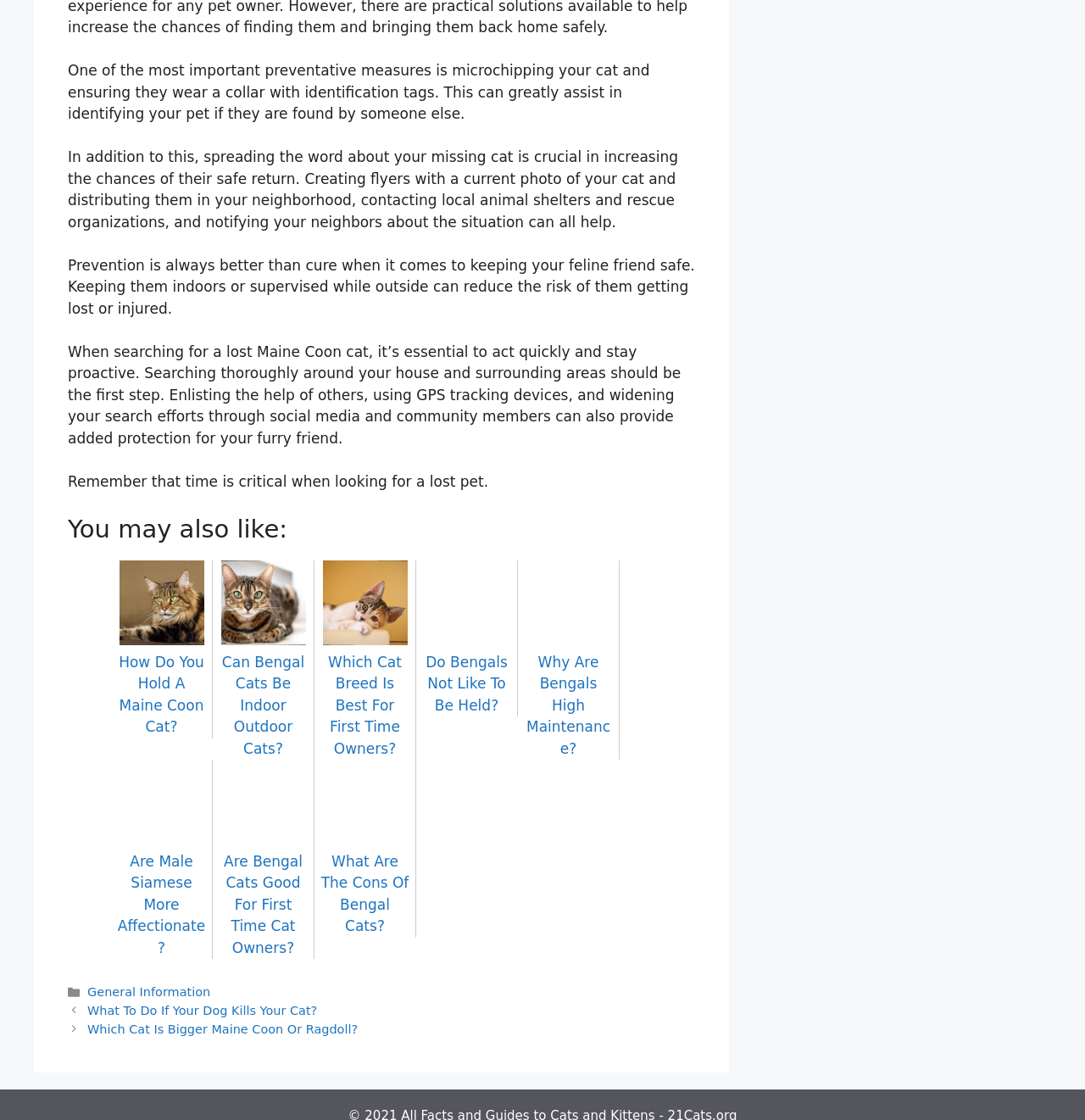Please specify the bounding box coordinates of the clickable region necessary for completing the following instruction: "View the post 'What To Do If Your Dog Kills Your Cat?'". The coordinates must consist of four float numbers between 0 and 1, i.e., [left, top, right, bottom].

[0.081, 0.896, 0.292, 0.908]